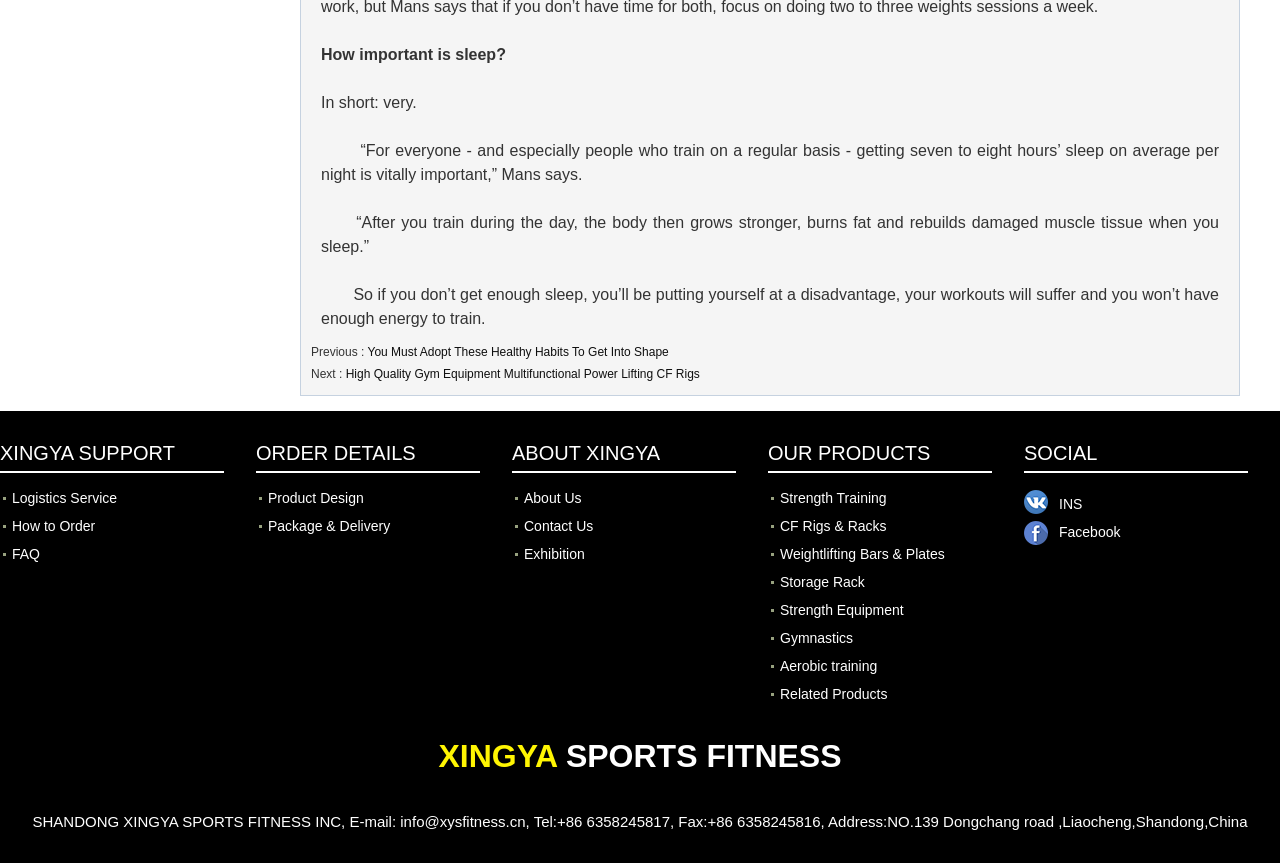Please examine the image and answer the question with a detailed explanation:
What is the topic of the article?

The article discusses the importance of sleep for people who train regularly, and how it affects their workouts and energy levels, indicating that the topic is related to sleep and fitness.